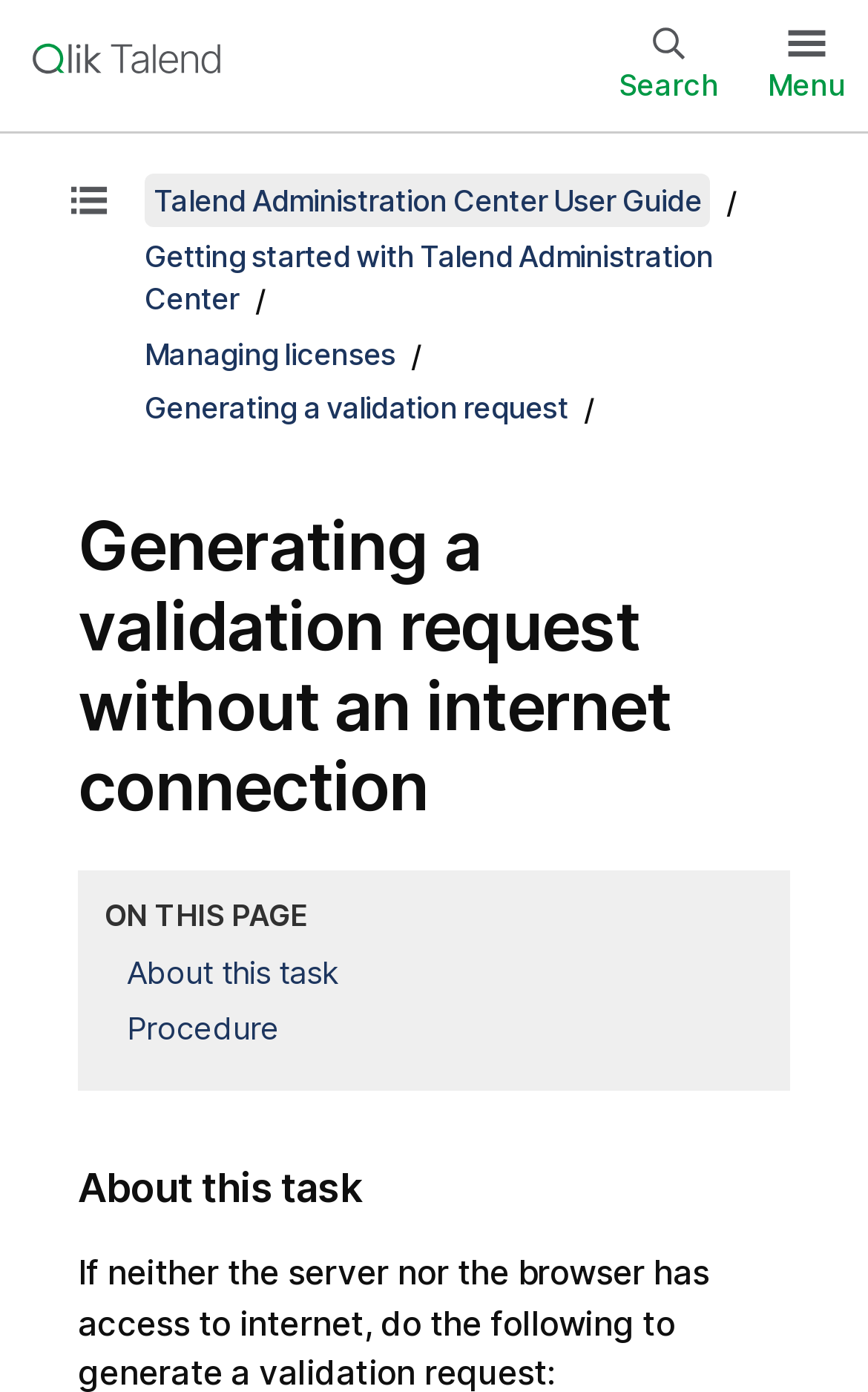Can you find the bounding box coordinates for the element that needs to be clicked to execute this instruction: "Go to Talend Administration Center User Guide"? The coordinates should be given as four float numbers between 0 and 1, i.e., [left, top, right, bottom].

[0.167, 0.125, 0.819, 0.163]